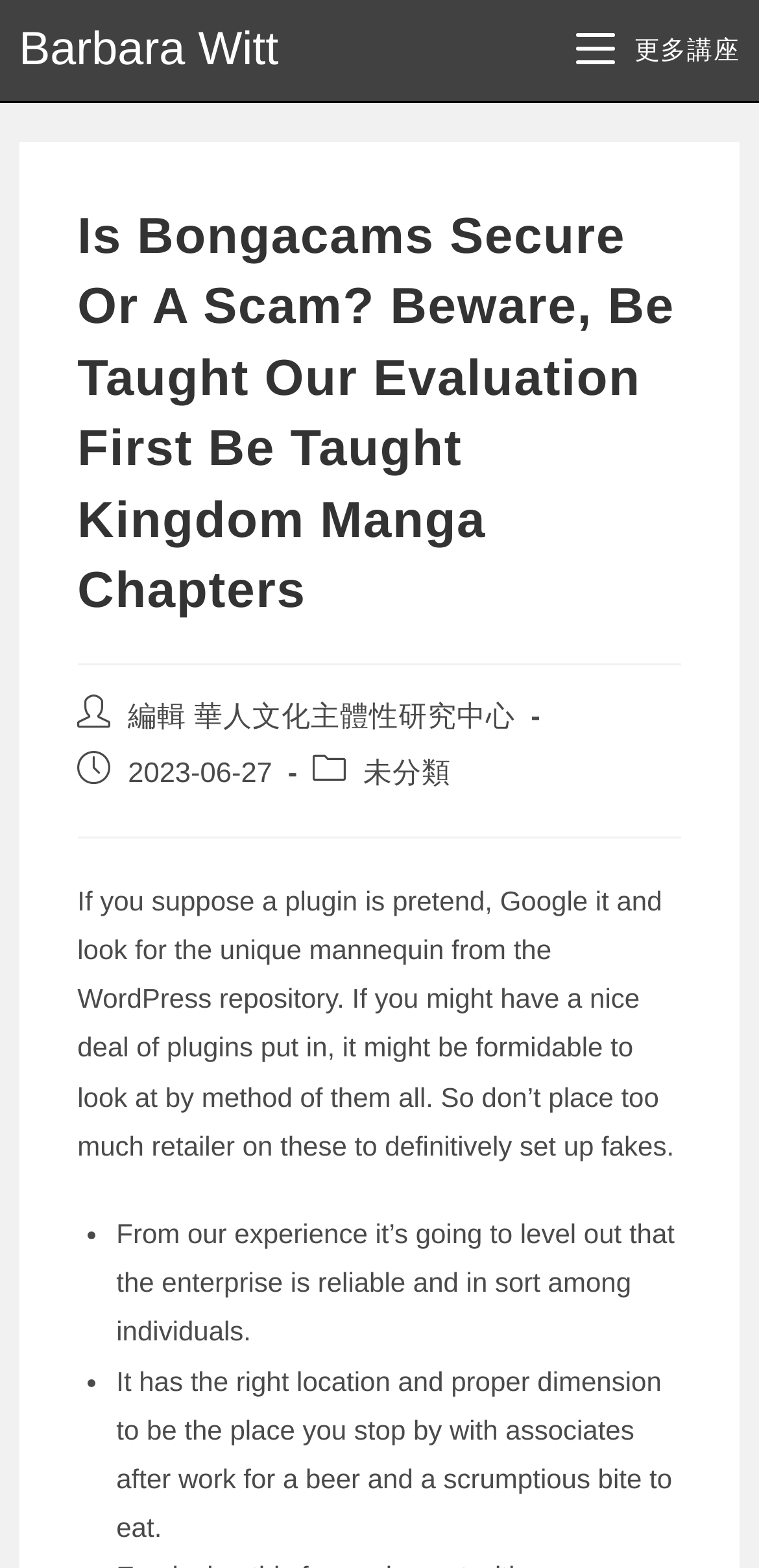What kind of place is being described in the text?
Utilize the image to construct a detailed and well-explained answer.

The kind of place being described in the text can be inferred by reading the sentence 'It has the right location and proper dimension to be the place you stop by with associates after work for a beer and a scrumptious bite to eat.' which suggests that the place is a bar or a restaurant where people can go to socialize and have a drink.